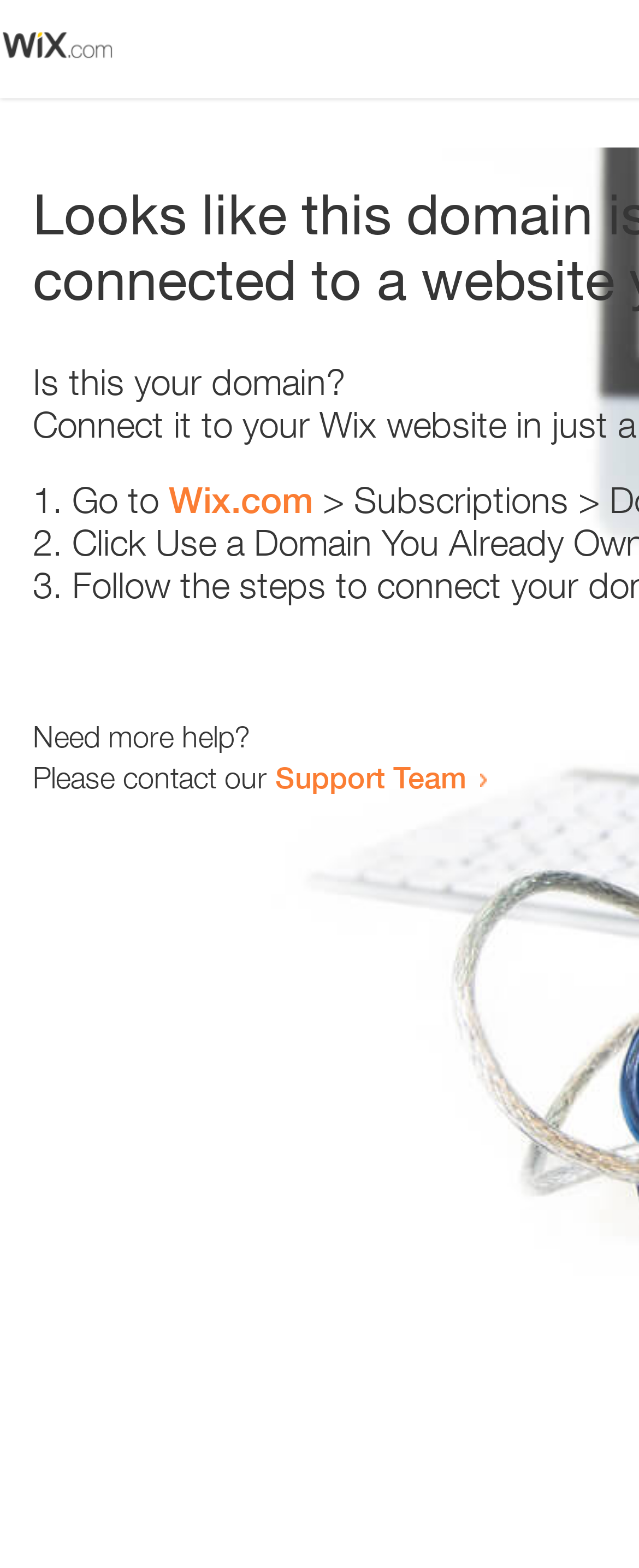Identify the bounding box coordinates for the UI element described as: "Wix.com".

[0.264, 0.305, 0.49, 0.332]